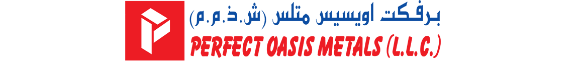What does the stylized graphic of a box symbolize?
Using the image as a reference, answer the question in detail.

The logo of Perfect Oasis Metals LLC includes a stylized graphic of a box, which is a deliberate design choice that conveys the company's values and mission. The box symbolizes strength and reliability, which are essential qualities in the metal industry, where the company operates.